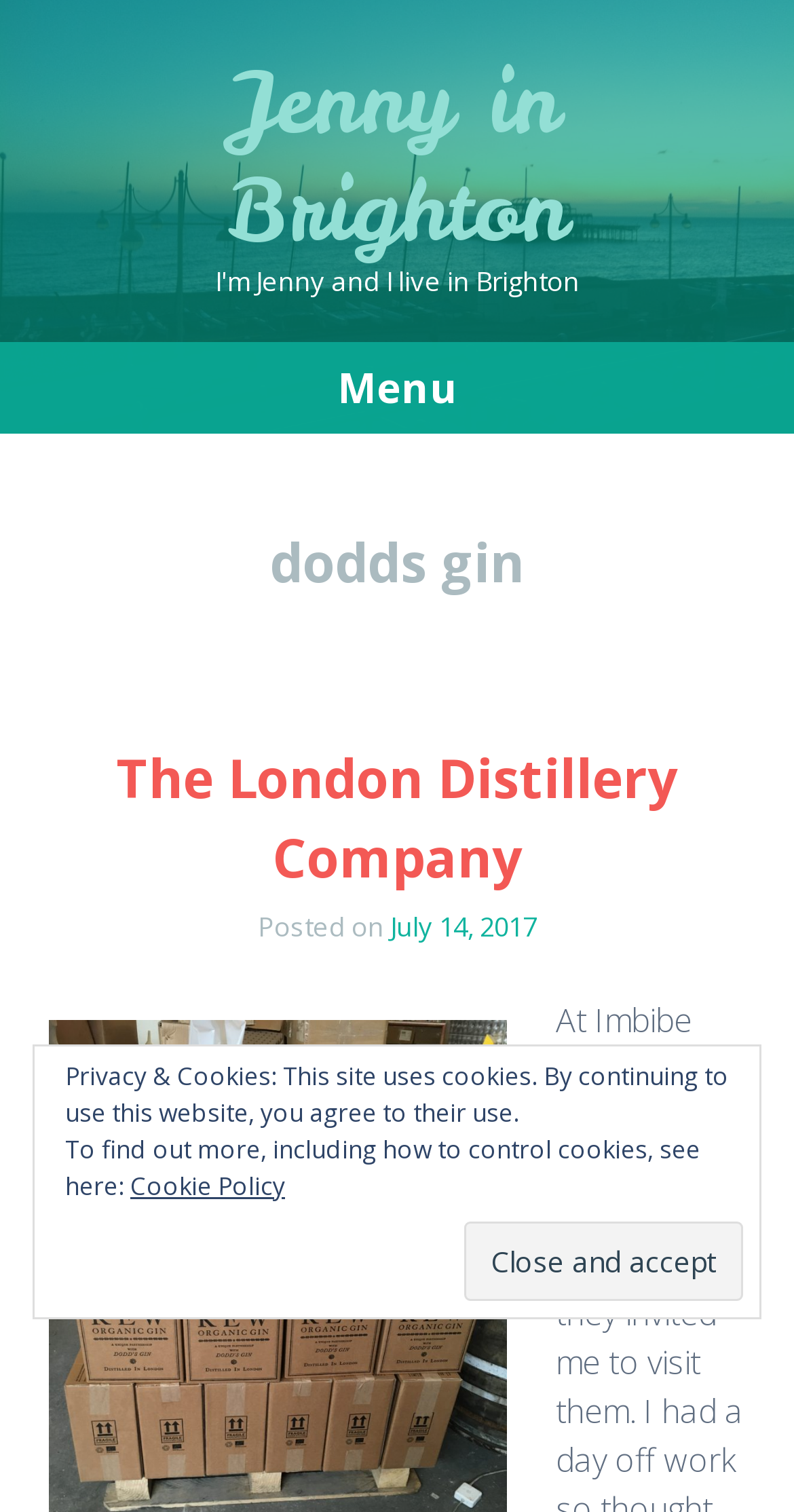When was the post published?
From the screenshot, supply a one-word or short-phrase answer.

July 14, 2017